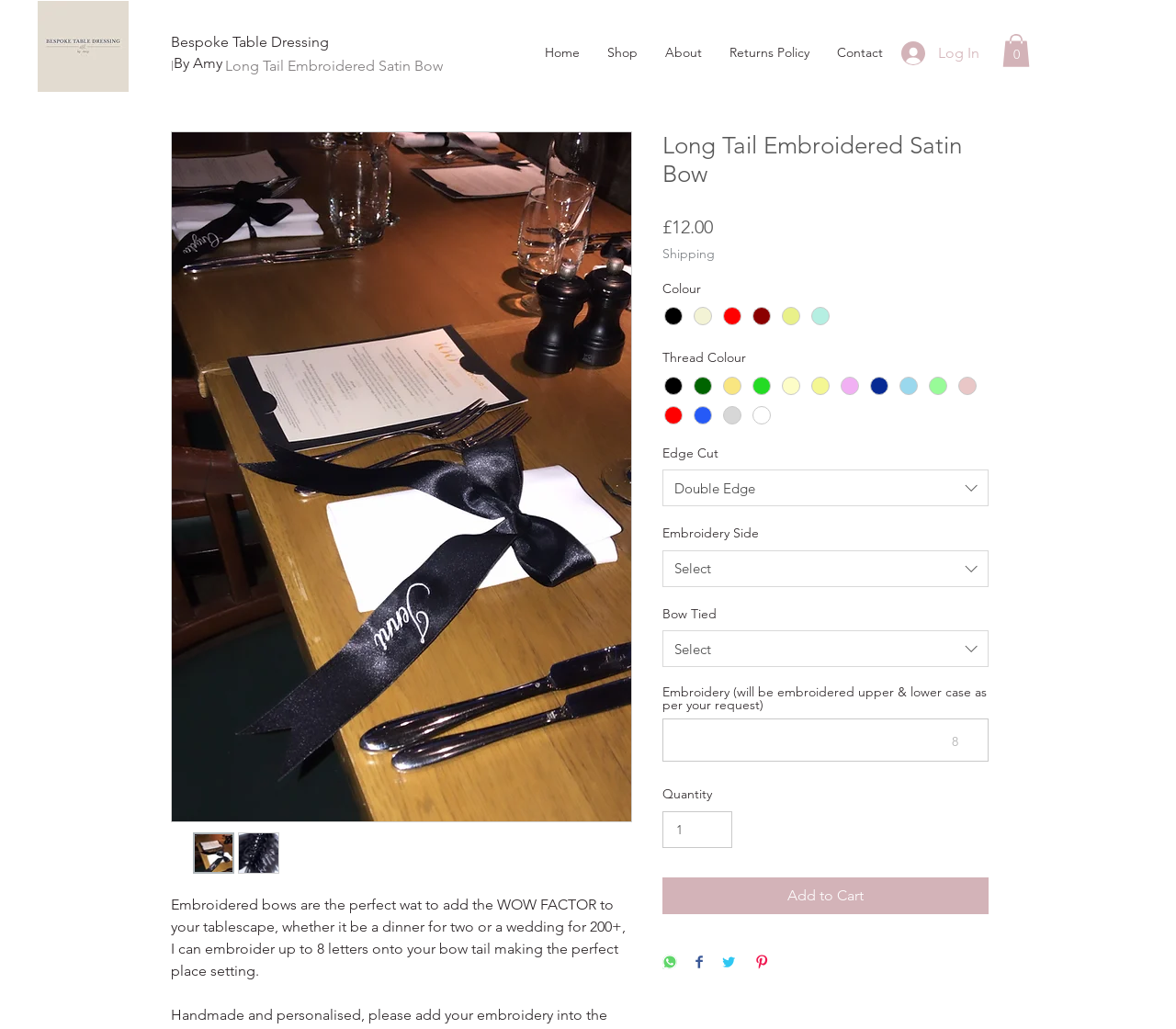How many social media sharing options are there?
Based on the screenshot, respond with a single word or phrase.

4